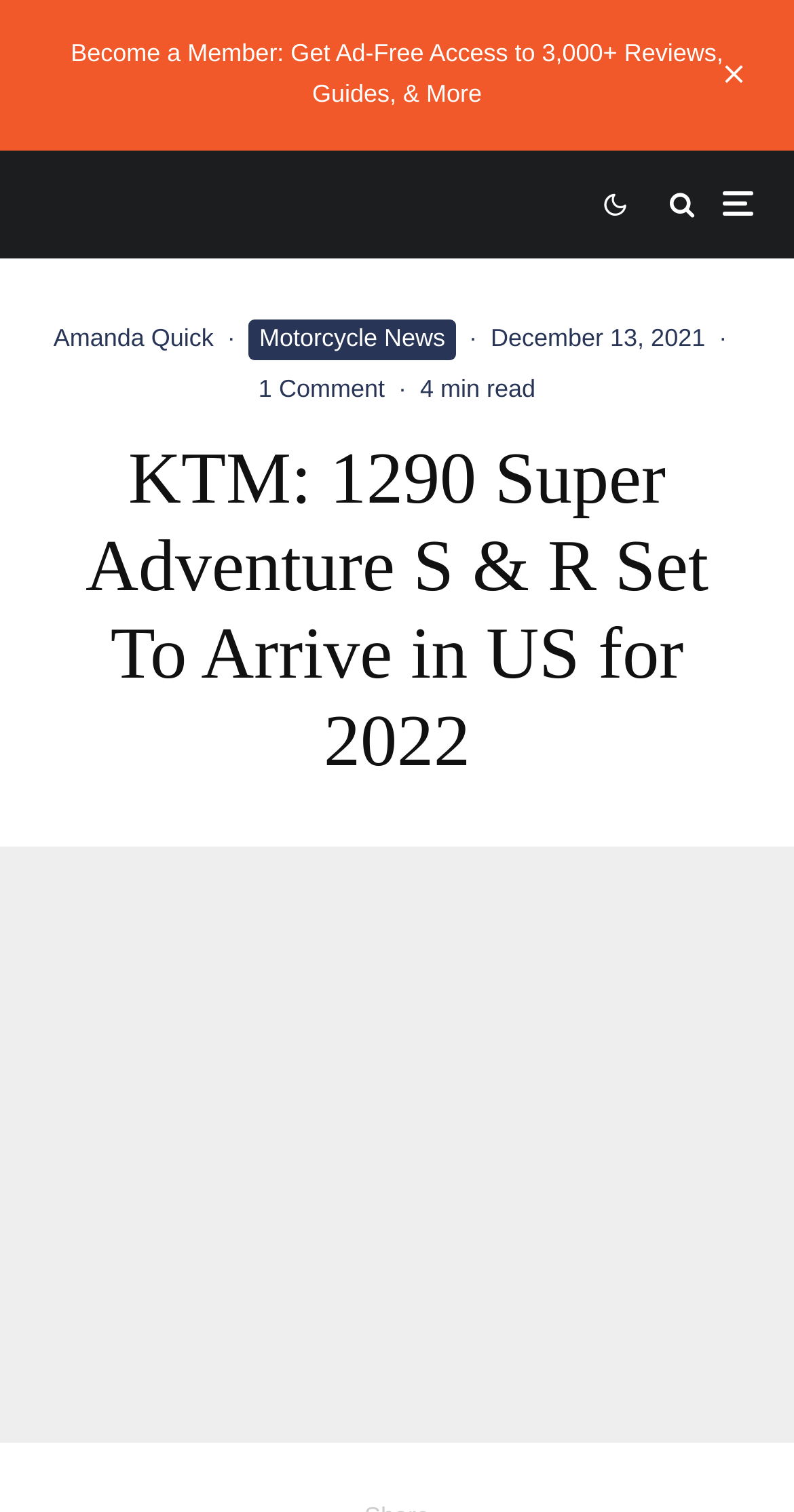Based on the image, please elaborate on the answer to the following question:
When was the article published?

I found the publication date of the article by looking at the time element with the text 'December 13, 2021' which is located at [0.618, 0.214, 0.888, 0.233]. This suggests that the article was published on December 13, 2021.